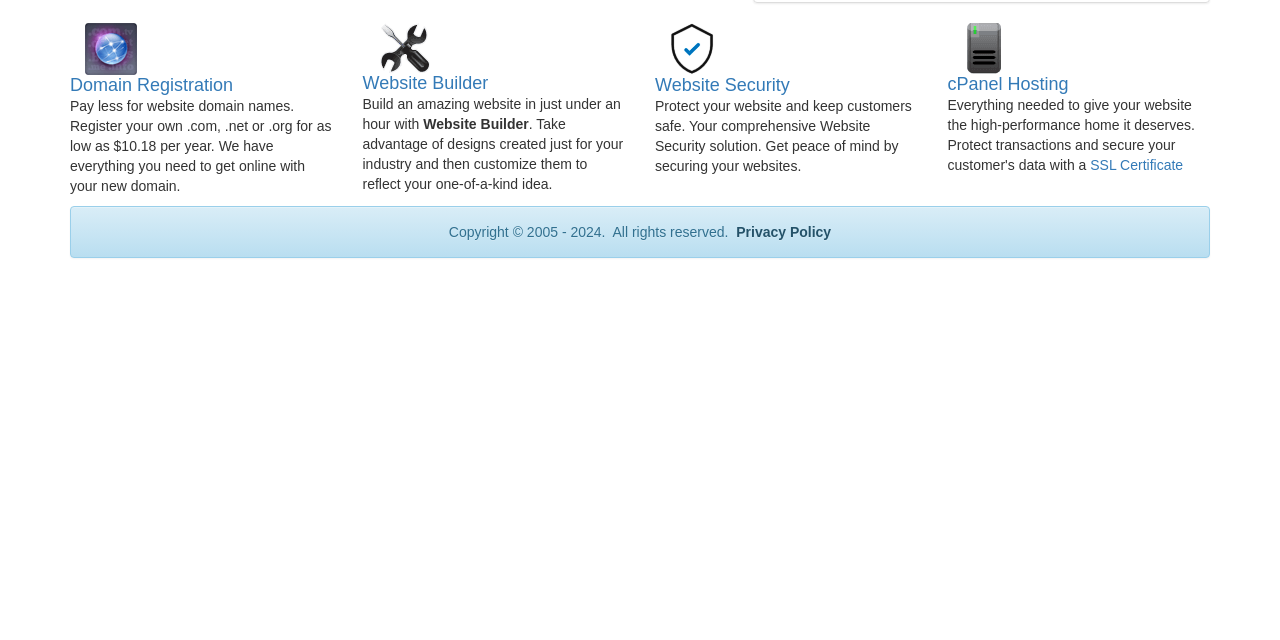Find the bounding box coordinates for the UI element that matches this description: "Privacy Policy".

[0.572, 0.35, 0.649, 0.375]